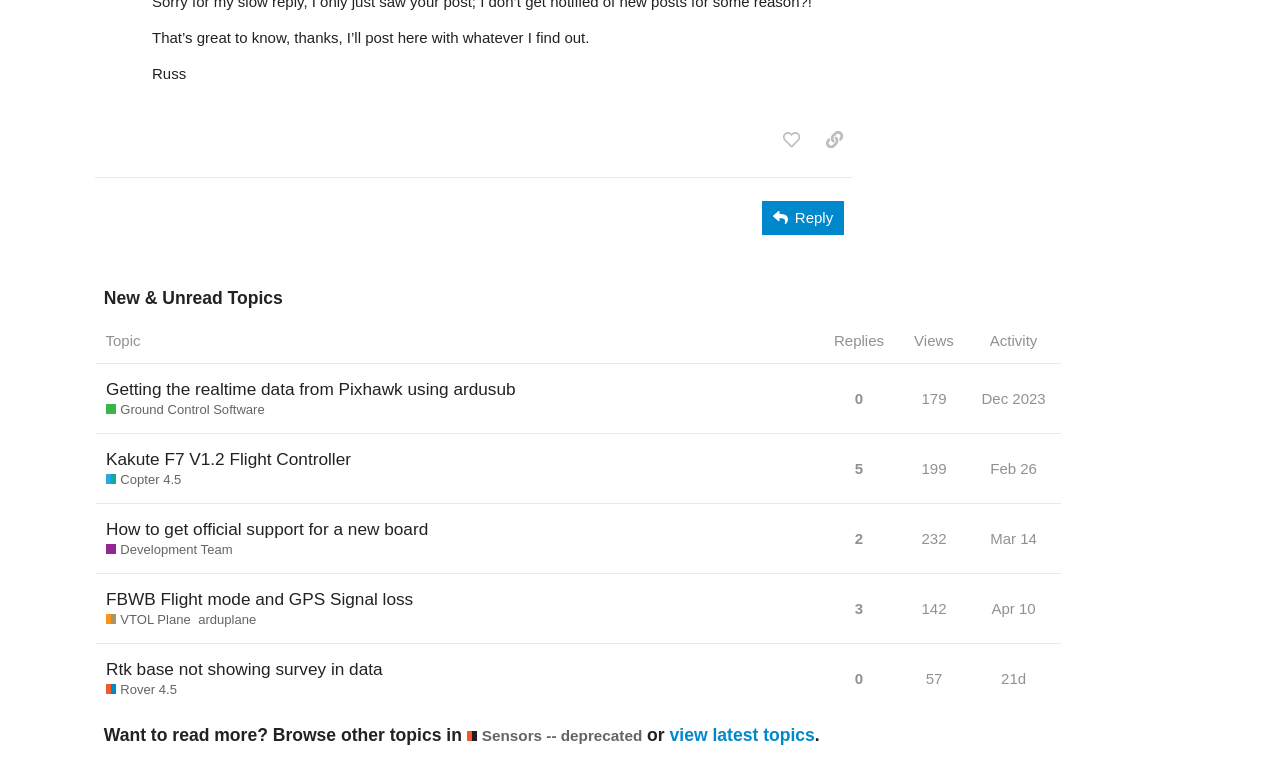Respond with a single word or short phrase to the following question: 
What is the topic of the first unread topic?

Getting the realtime data from Pixhawk using ardusub